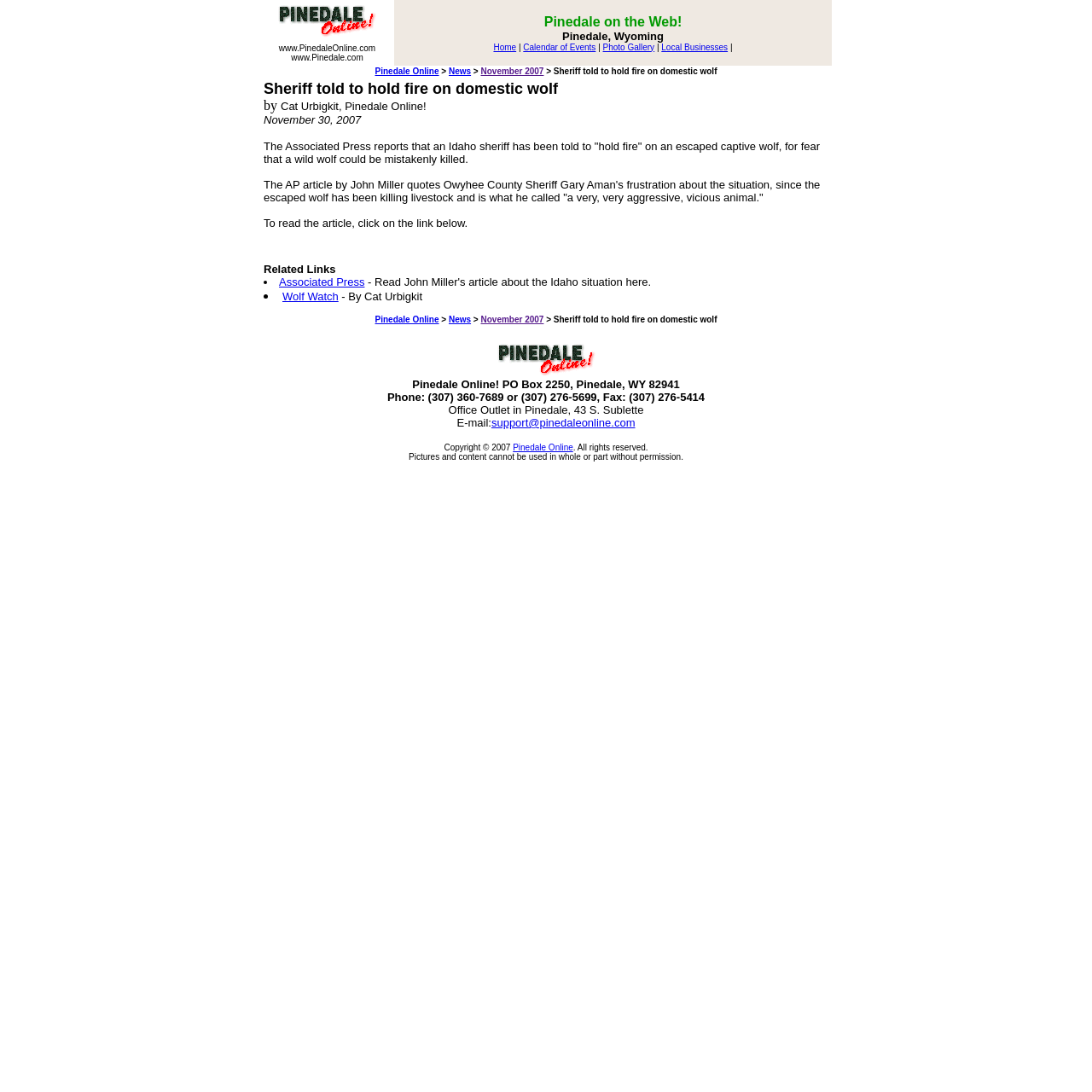From the image, can you give a detailed response to the question below:
Who wrote the news article?

The author of the news article can be found in the byline of the article, where it says 'by Cat Urbigkit, Pinedale Online!'.